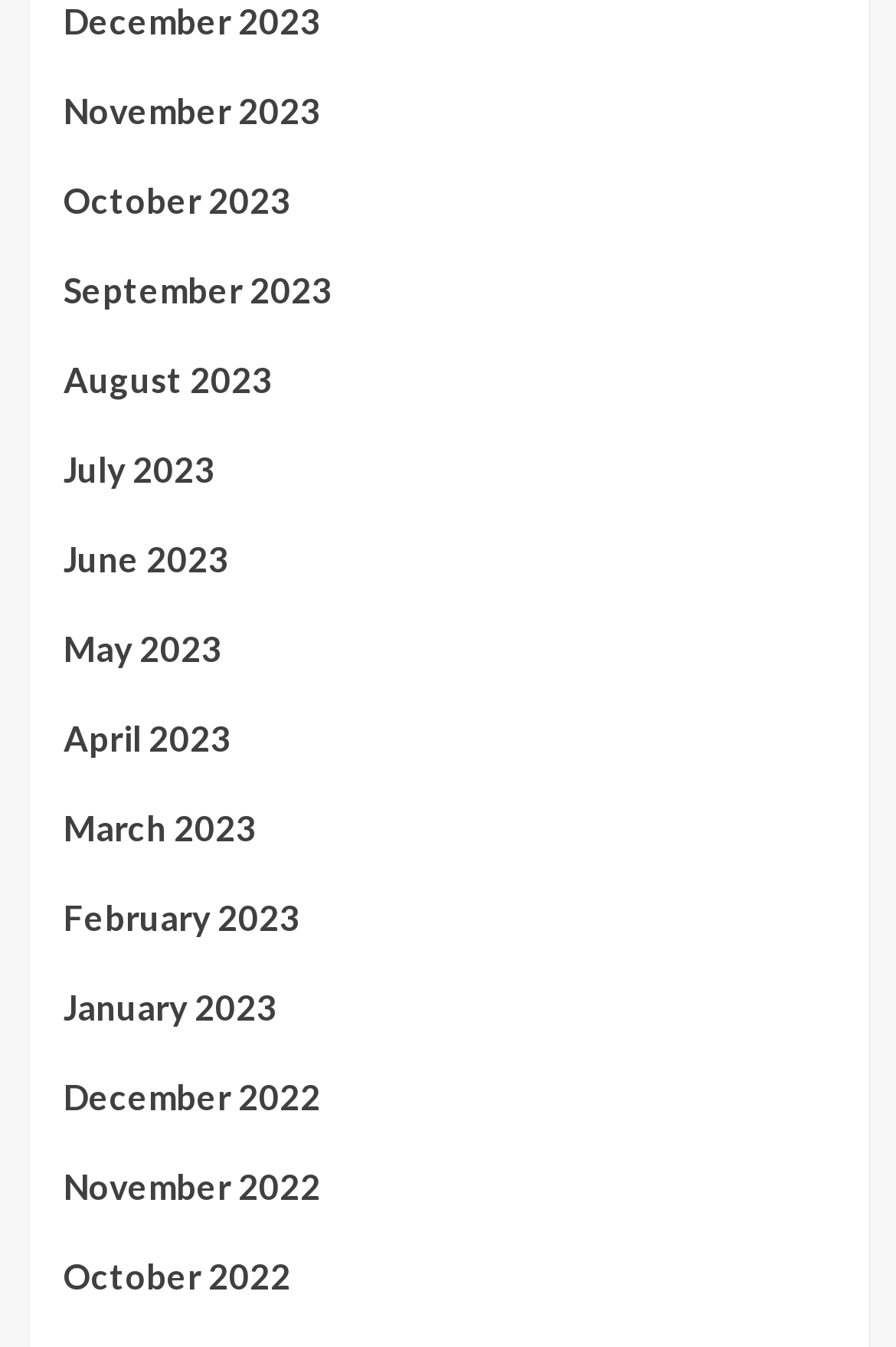Identify the bounding box coordinates necessary to click and complete the given instruction: "View June 2023".

[0.071, 0.394, 0.929, 0.461]